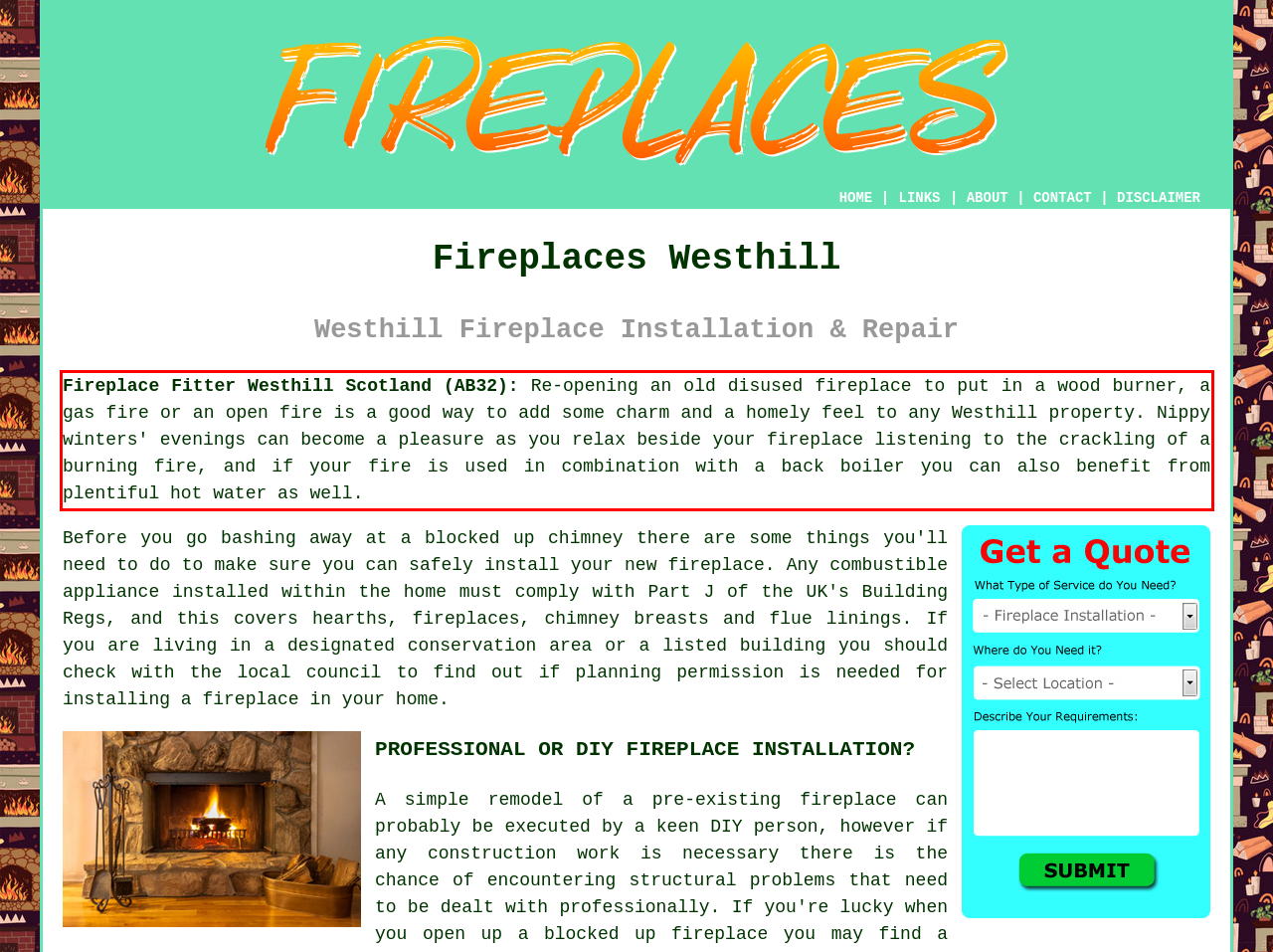From the given screenshot of a webpage, identify the red bounding box and extract the text content within it.

Fireplace Fitter Westhill Scotland (AB32): Re-opening an old disused fireplace to put in a wood burner, a gas fire or an open fire is a good way to add some charm and a homely feel to any Westhill property. Nippy winters' evenings can become a pleasure as you relax beside your fireplace listening to the crackling of a burning fire, and if your fire is used in combination with a back boiler you can also benefit from plentiful hot water as well.